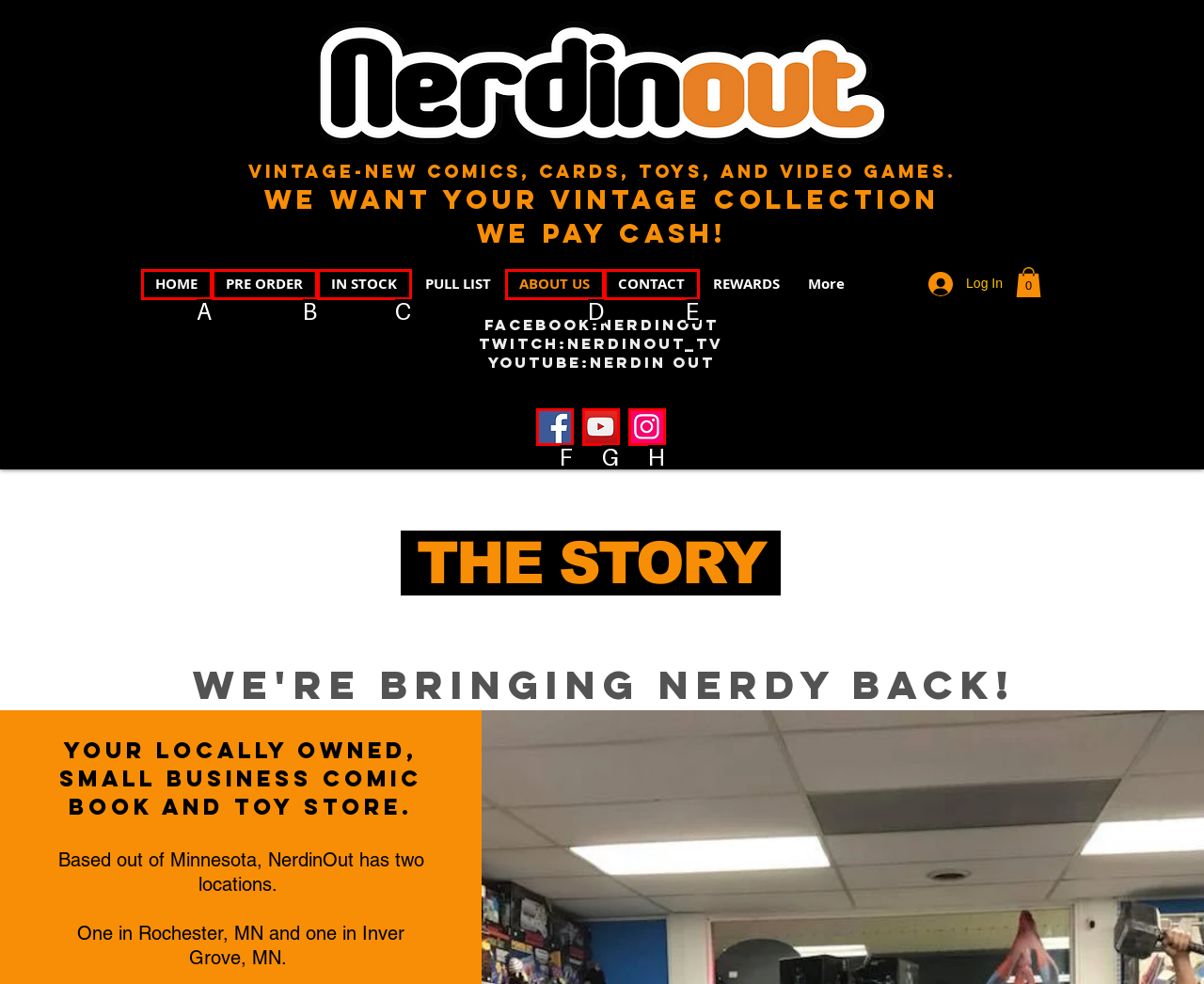Choose the option that matches the following description: aria-label="Instagram"
Answer with the letter of the correct option.

H